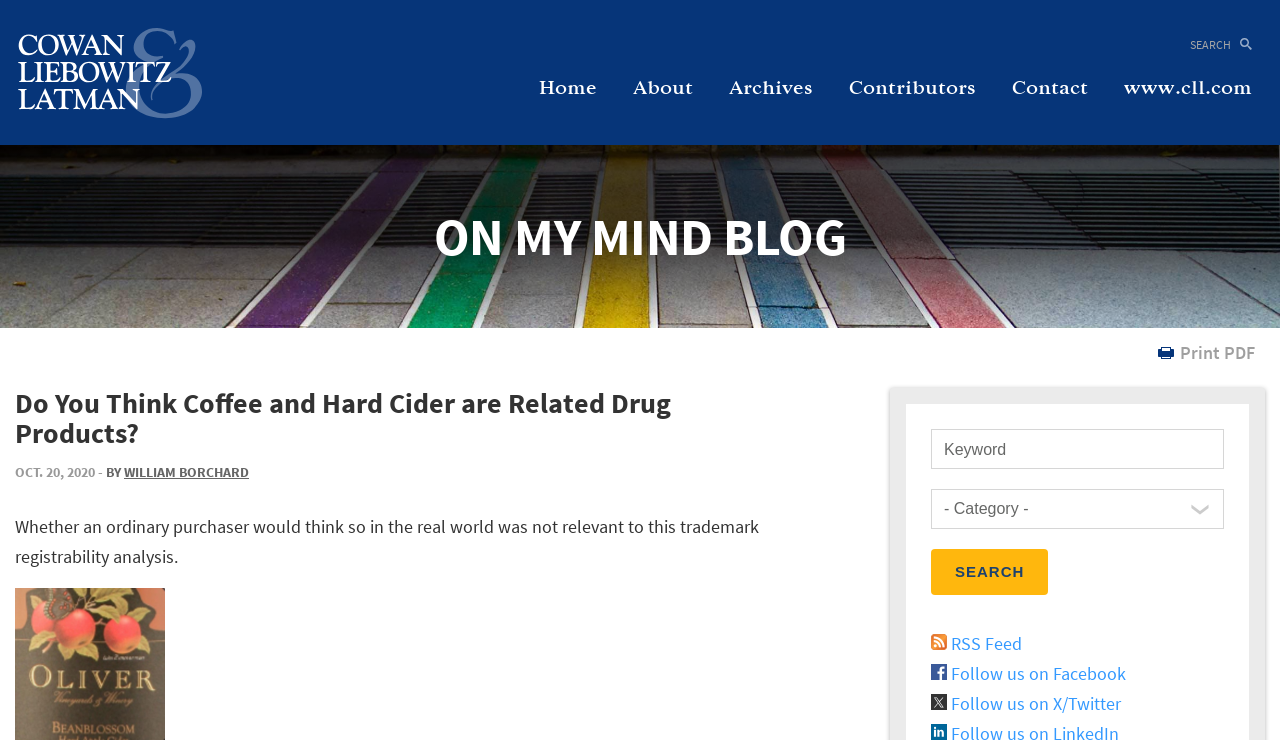Answer this question in one word or a short phrase: What is the position of the 'Print PDF' link on the webpage?

Top-right corner